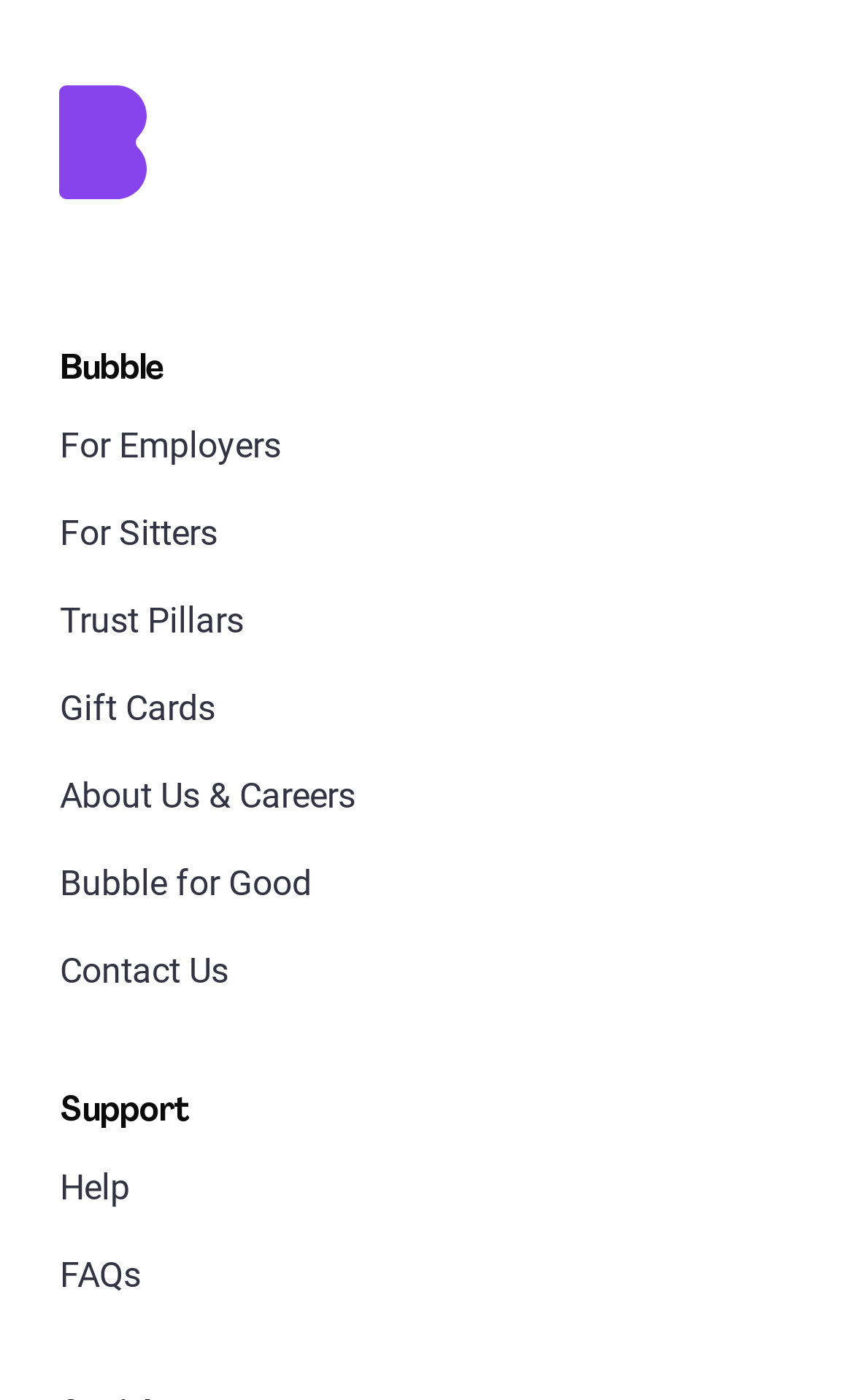Could you determine the bounding box coordinates of the clickable element to complete the instruction: "Discover Self Improvement ebooks"? Provide the coordinates as four float numbers between 0 and 1, i.e., [left, top, right, bottom].

None